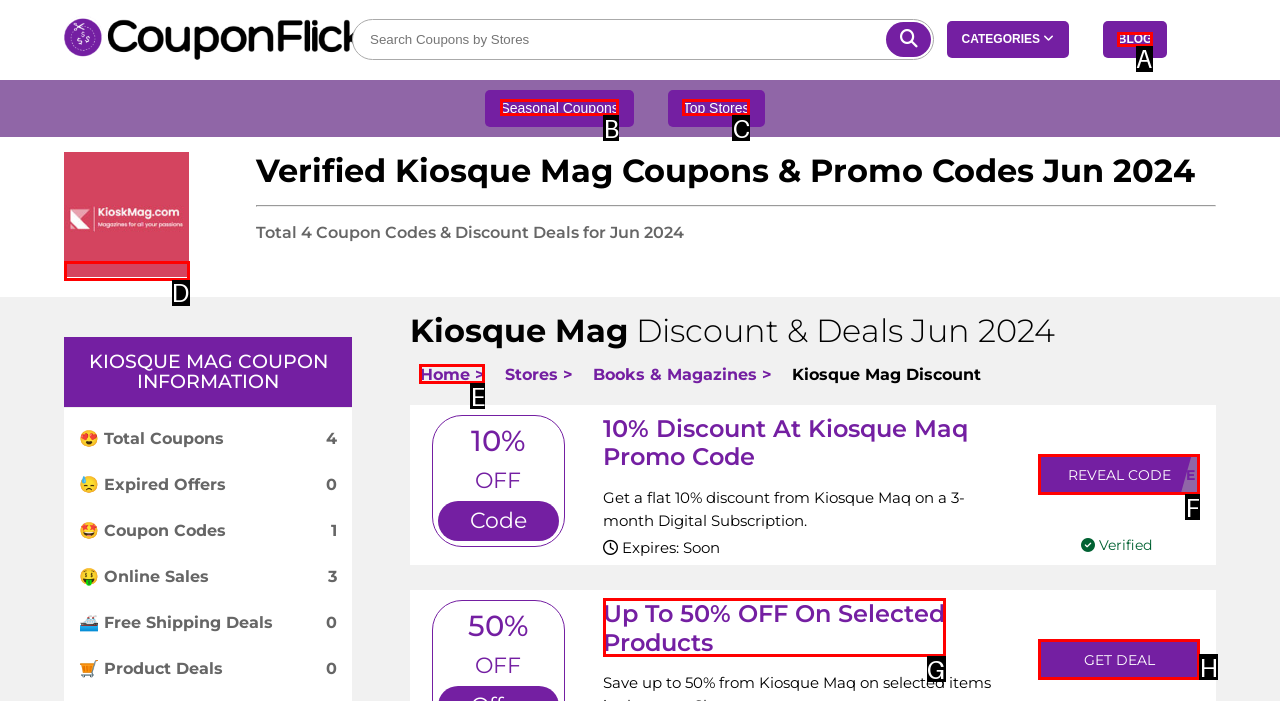Please indicate which option's letter corresponds to the task: Go to Kiosque Mag page by examining the highlighted elements in the screenshot.

D